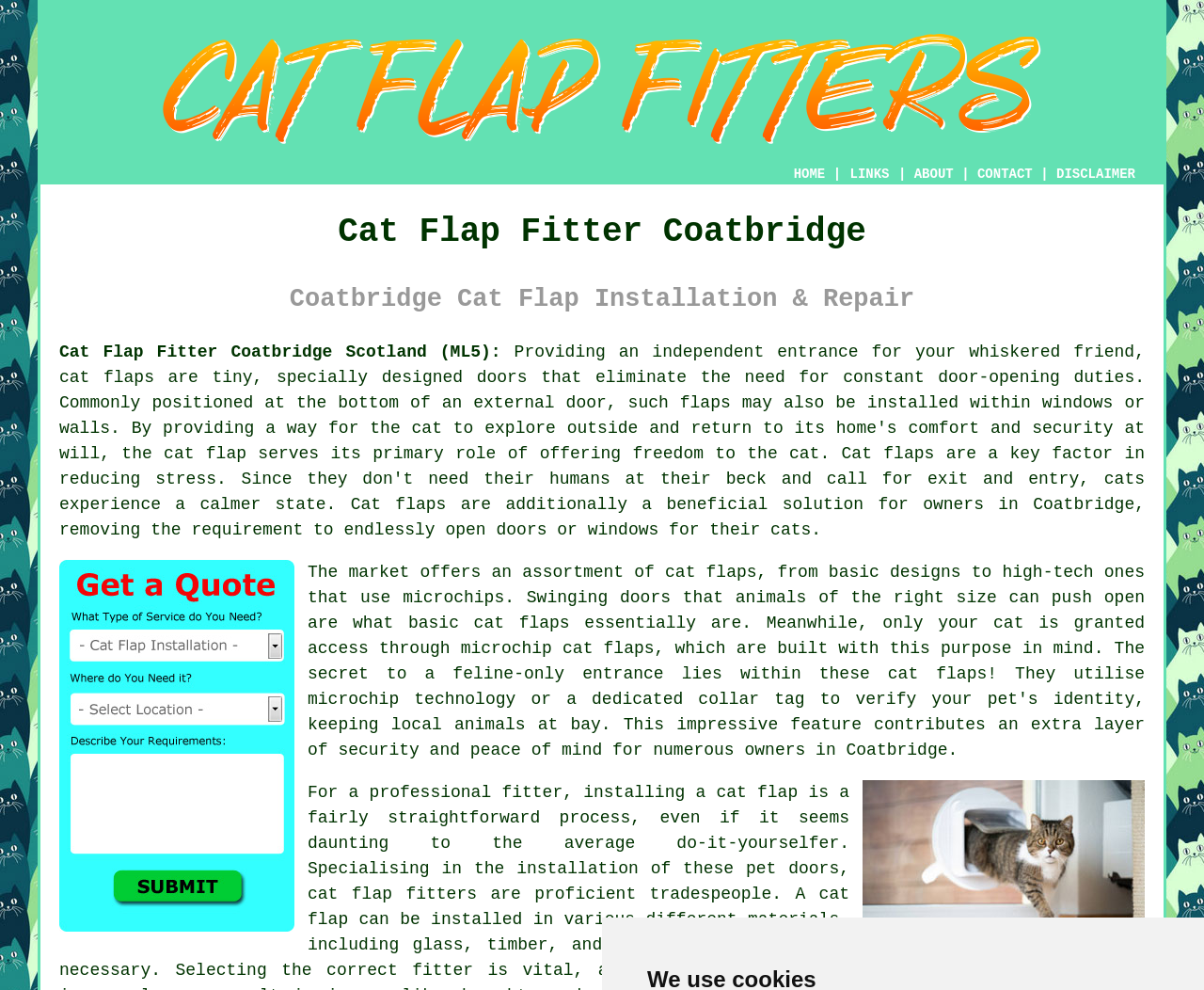Identify the bounding box coordinates of the area that should be clicked in order to complete the given instruction: "Click the ABOUT link". The bounding box coordinates should be four float numbers between 0 and 1, i.e., [left, top, right, bottom].

[0.759, 0.168, 0.792, 0.183]